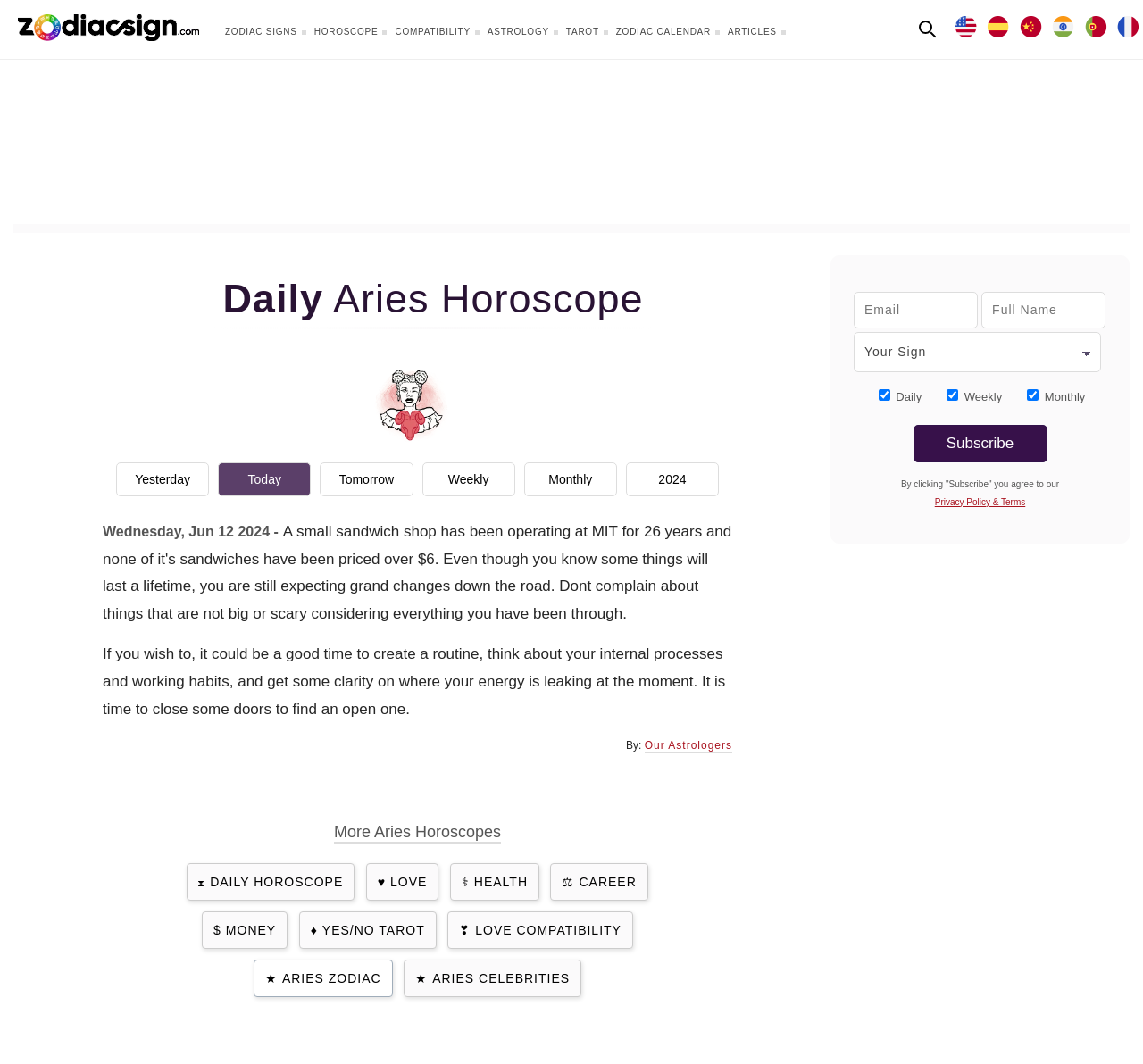Write an elaborate caption that captures the essence of the webpage.

This webpage is dedicated to providing daily horoscopes for Aries, with a focus on astrology and zodiac signs. At the top left, there is a logo and a link to the website's homepage, ZodiacSign.com. On the top right, there are two search buttons. 

Below the logo, there is a navigation menu with links to various sections of the website, including zodiac signs, horoscopes, compatibility, astrology, tarot, and zodiac calendar. 

The main content of the page is divided into two sections. On the left, there is a heading "Daily Aries Horoscope" followed by an image related to Aries horoscope. Below the image, there are links to view horoscopes for yesterday, today, tomorrow, weekly, monthly, and 2024. 

On the right side of the main content, there is a static text providing a brief horoscope reading for Aries, advising them to create a routine, think about their internal processes, and get clarity on where their energy is leaking. The reading is attributed to the website's astrologers. 

Below the horoscope reading, there are links to more Aries horoscopes and other sections of the website, including daily horoscope, love, health, career, money, yes/no tarot, love compatibility, and Aries zodiac and celebrities. 

At the bottom of the page, there is a subscription form where users can enter their email, full name, and select their zodiac sign to receive daily, weekly, or monthly horoscopes. There are also checkboxes to select the frequency of the horoscopes. A "Subscribe" button is located at the bottom right of the form.